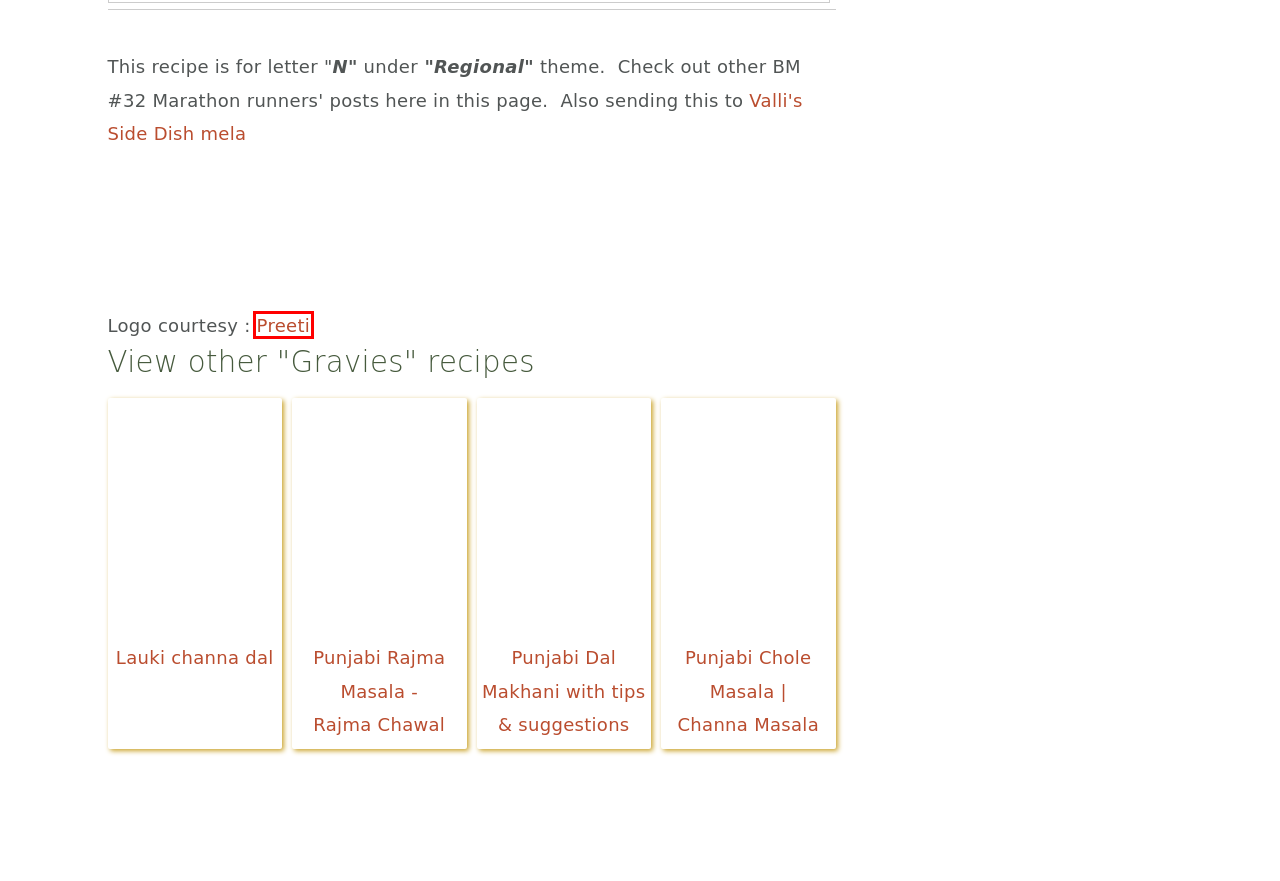A screenshot of a webpage is given, marked with a red bounding box around a UI element. Please select the most appropriate webpage description that fits the new page after clicking the highlighted element. Here are the candidates:
A. Lauki channa dal • The Magic Saucepan
B. Simply Tadka – Cooking is love made visible
C. Contact Us • The Magic Saucepan
D. Main Course Archives • The Magic Saucepan
E. Punjabi Chole Masala | Channa Masala • The Magic Saucepan
F. Punjabi Rajma Masala - Rajma Chawal • The Magic Saucepan
G. Punjabi Dal Makhani with tips & suggestions • The Magic Saucepan
H. About • The Magic Saucepan

B